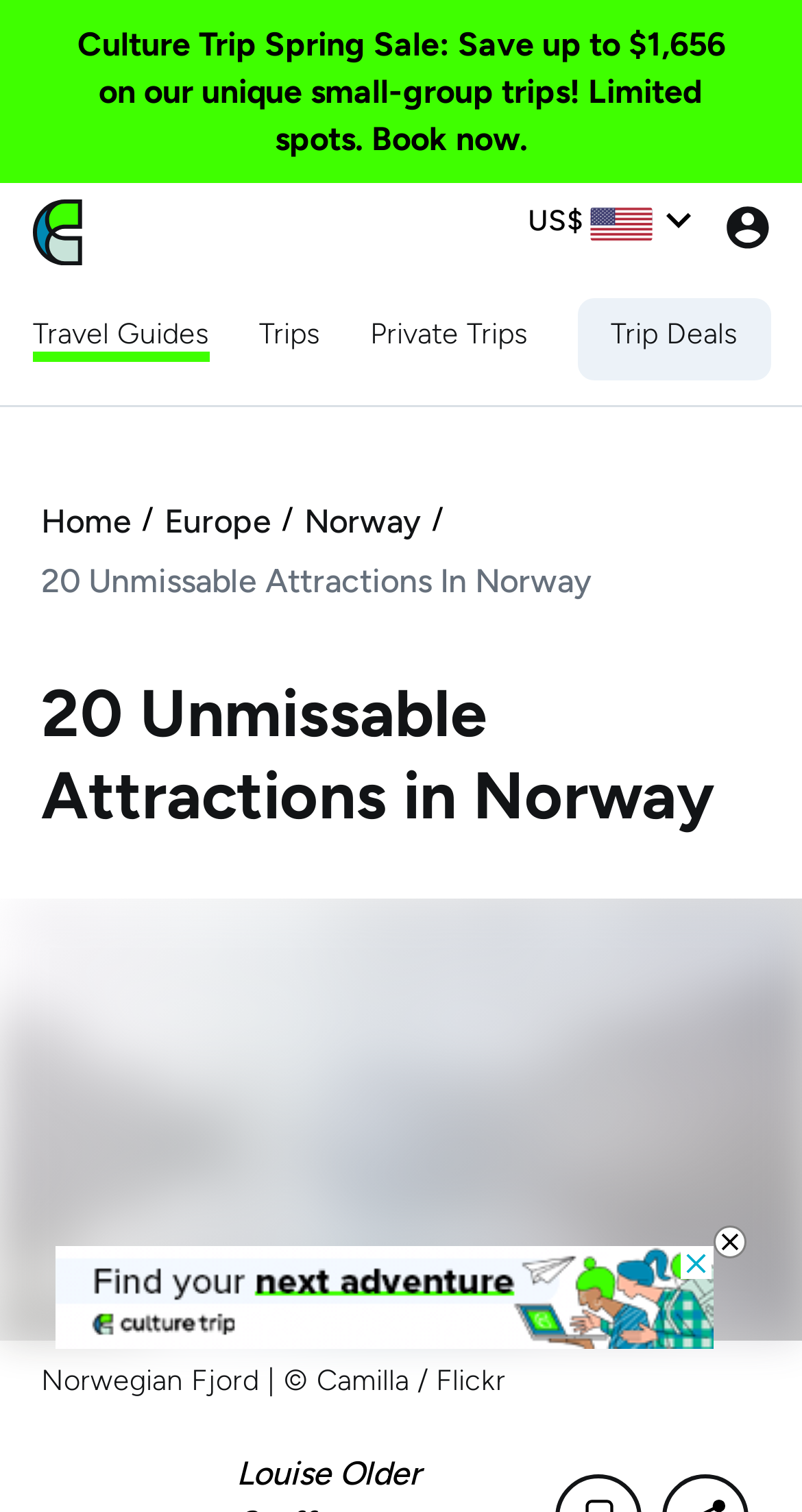What is the name of the logo?
Please answer the question with as much detail and depth as you can.

The answer can be obtained by looking at the image element that displays the logo, which is described as 'culture trip logo full'. This indicates that the logo is the Culture Trip logo.